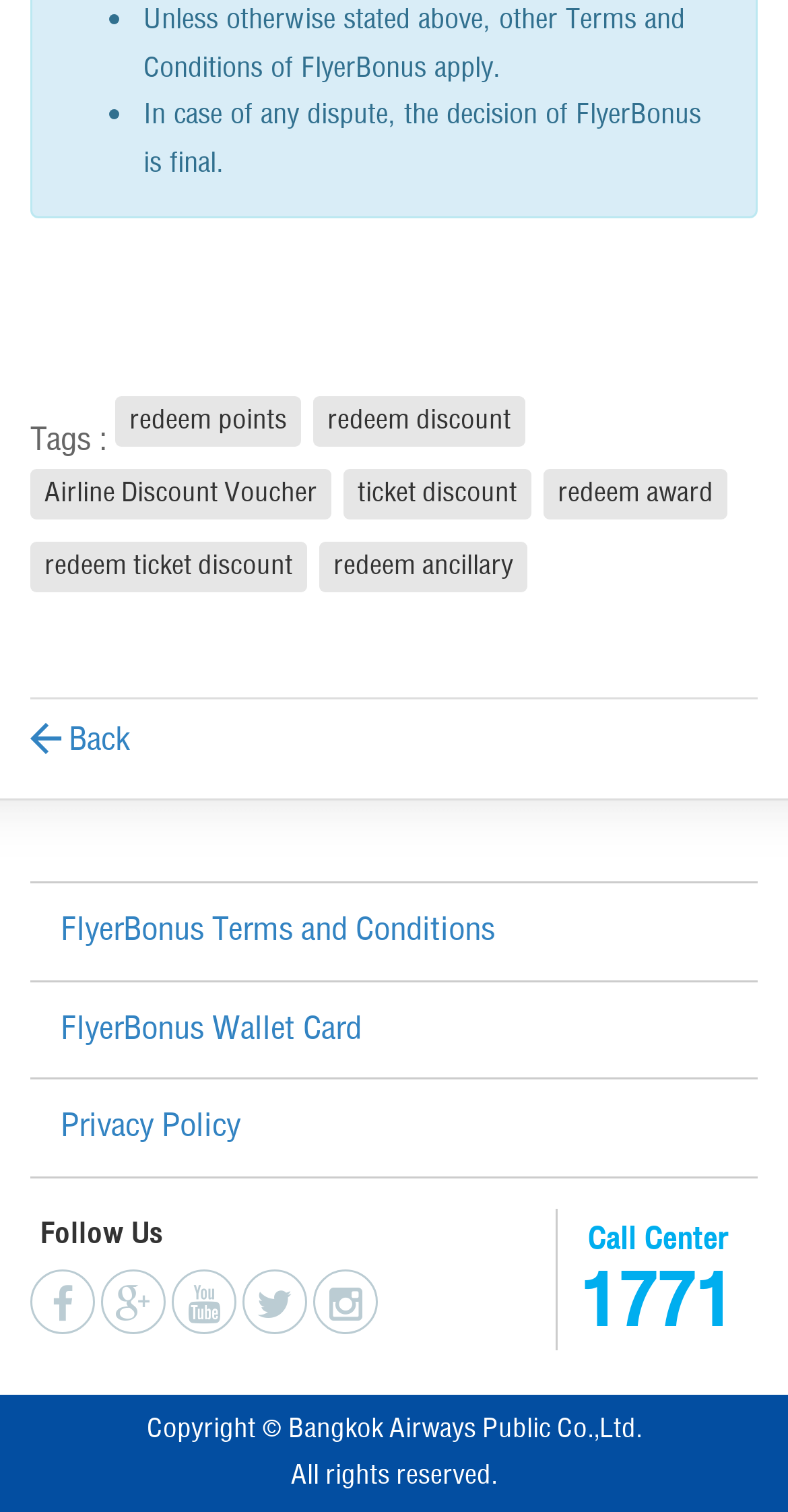Please identify the bounding box coordinates of the area that needs to be clicked to fulfill the following instruction: "Call 1771."

[0.737, 0.852, 0.932, 0.888]